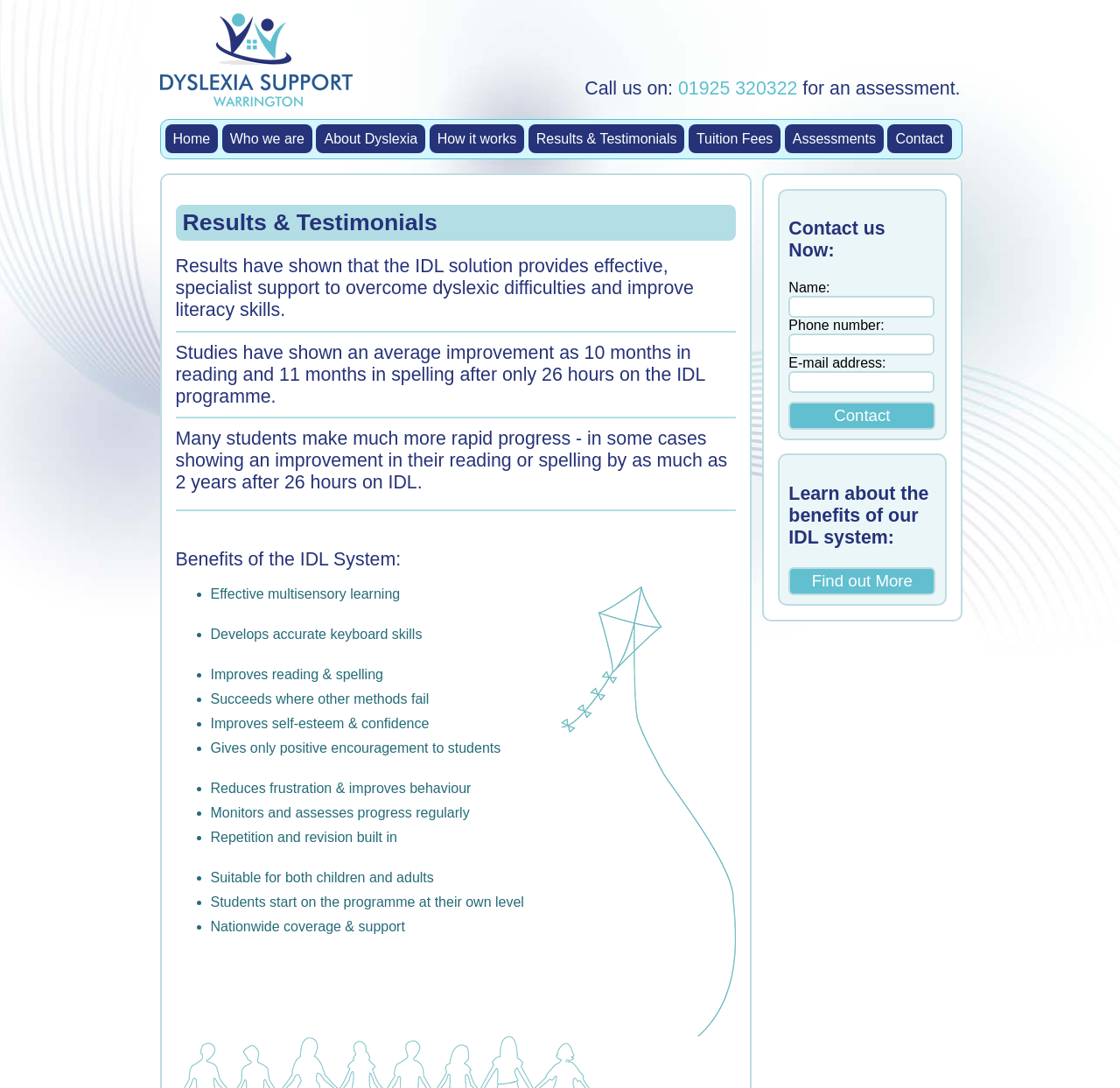Please determine the heading text of this webpage.

Results & Testimonials